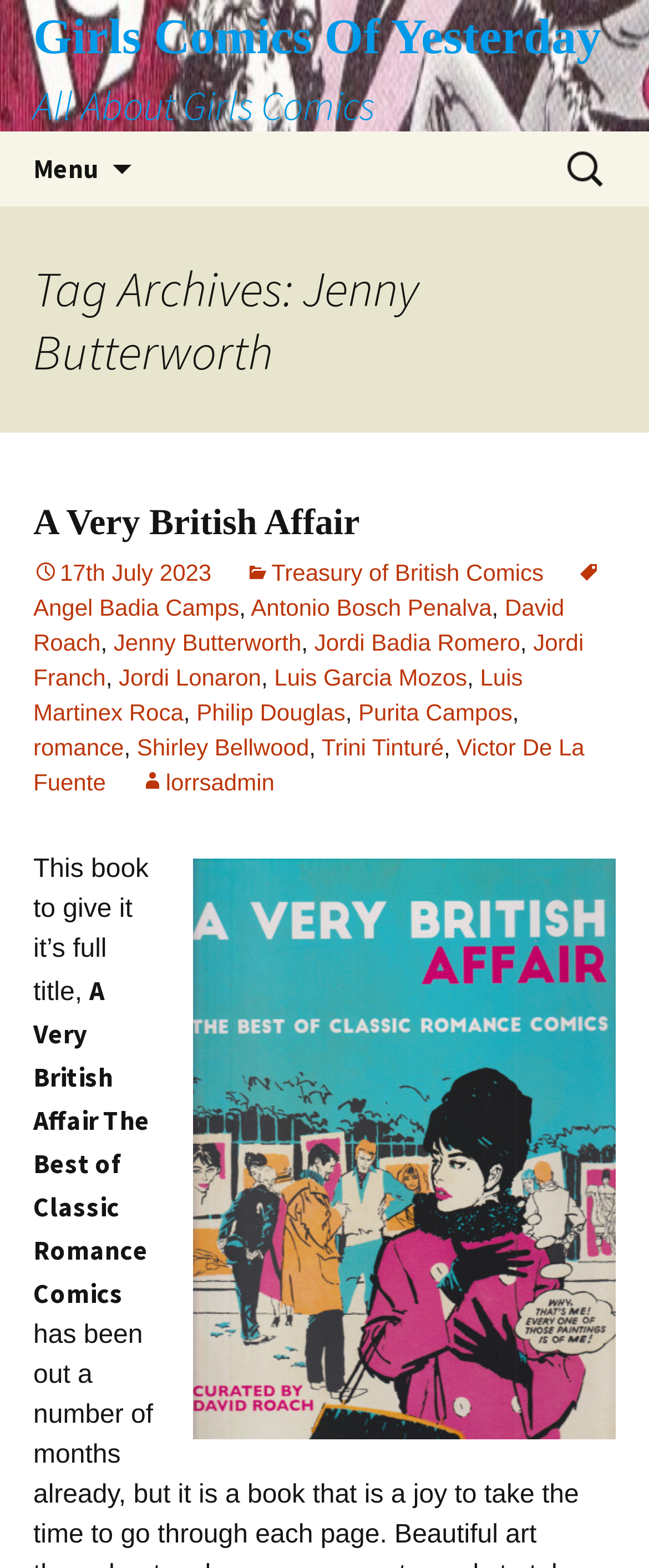Determine the bounding box for the HTML element described here: "Jordi Lonaron". The coordinates should be given as [left, top, right, bottom] with each number being a float between 0 and 1.

[0.183, 0.423, 0.403, 0.44]